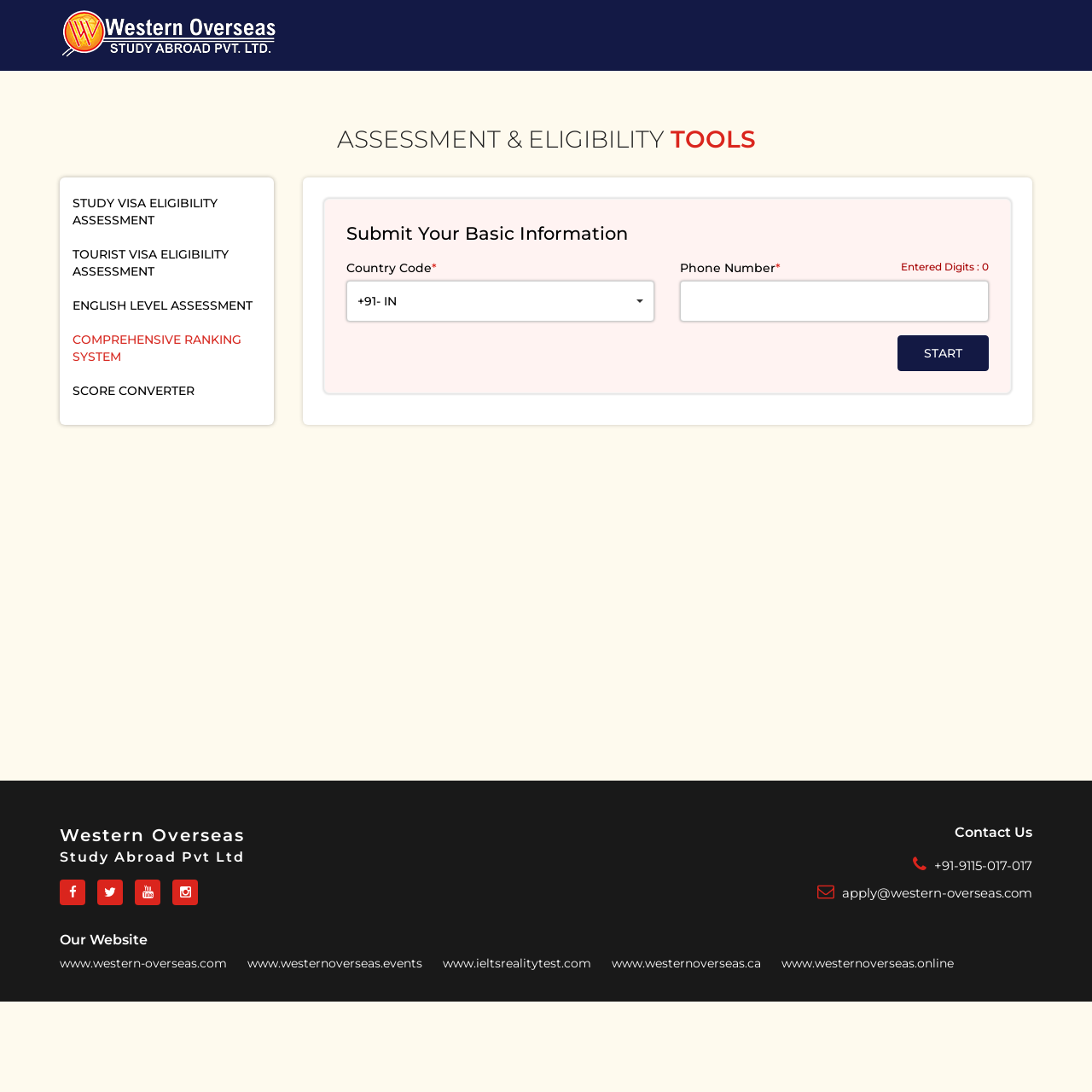Bounding box coordinates are specified in the format (top-left x, top-left y, bottom-right x, bottom-right y). All values are floating point numbers bounded between 0 and 1. Please provide the bounding box coordinate of the region this sentence describes: Study Visa Eligibility Assessment

[0.066, 0.178, 0.239, 0.209]